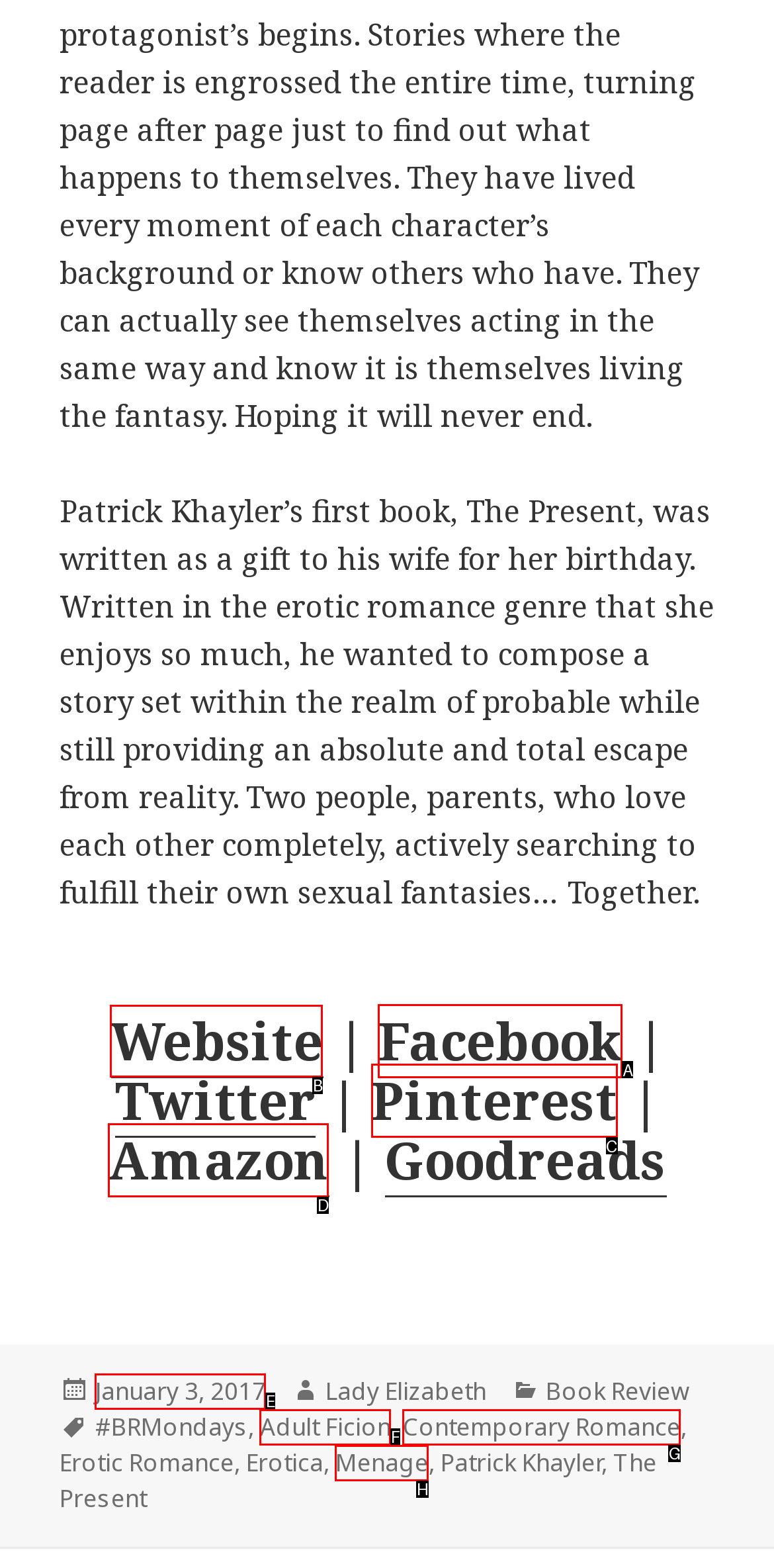Select the proper UI element to click in order to perform the following task: Learn about asbestos abatement. Indicate your choice with the letter of the appropriate option.

None